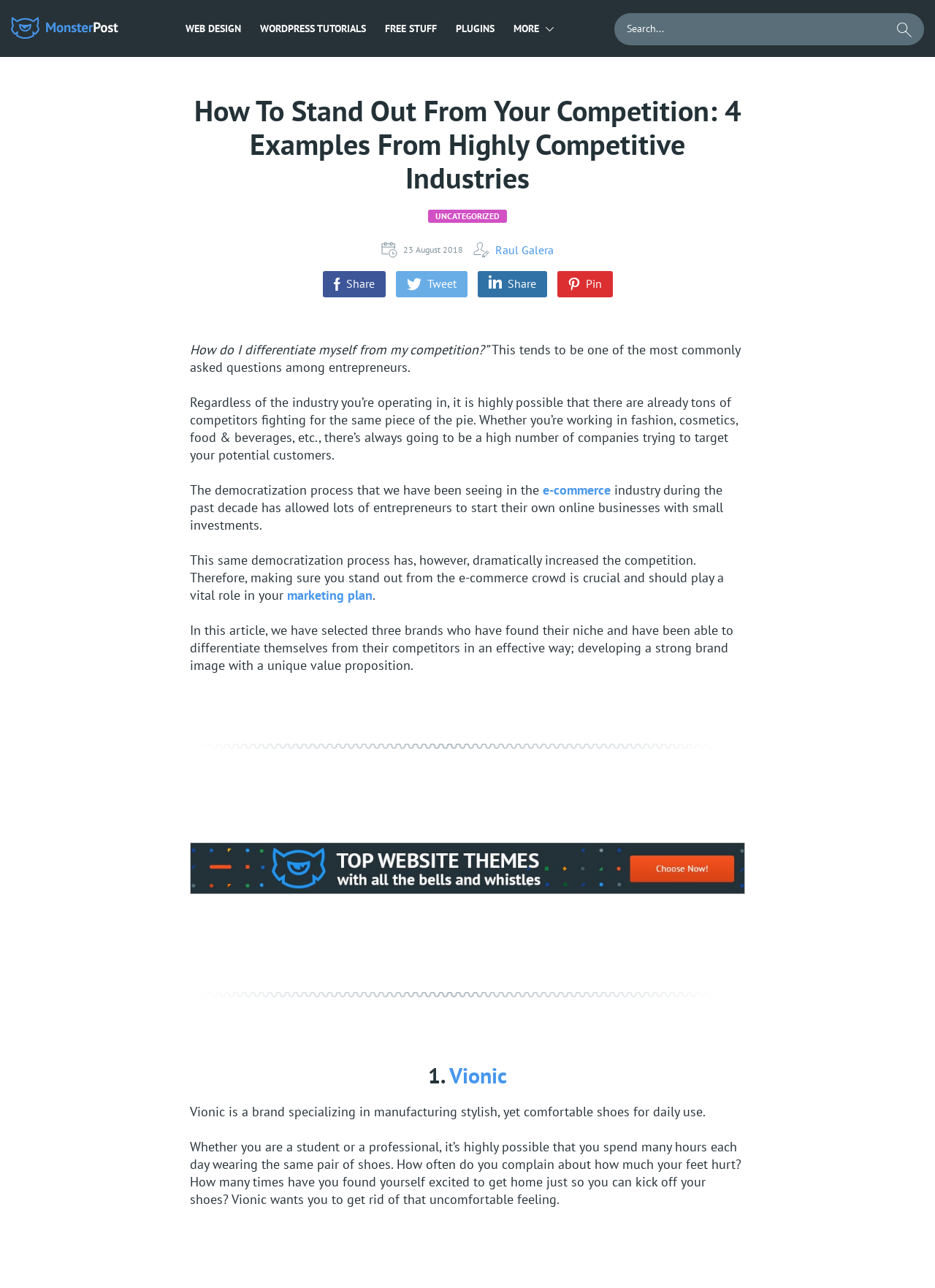Find the bounding box coordinates of the clickable area required to complete the following action: "Read more about Vionic".

[0.48, 0.823, 0.542, 0.845]